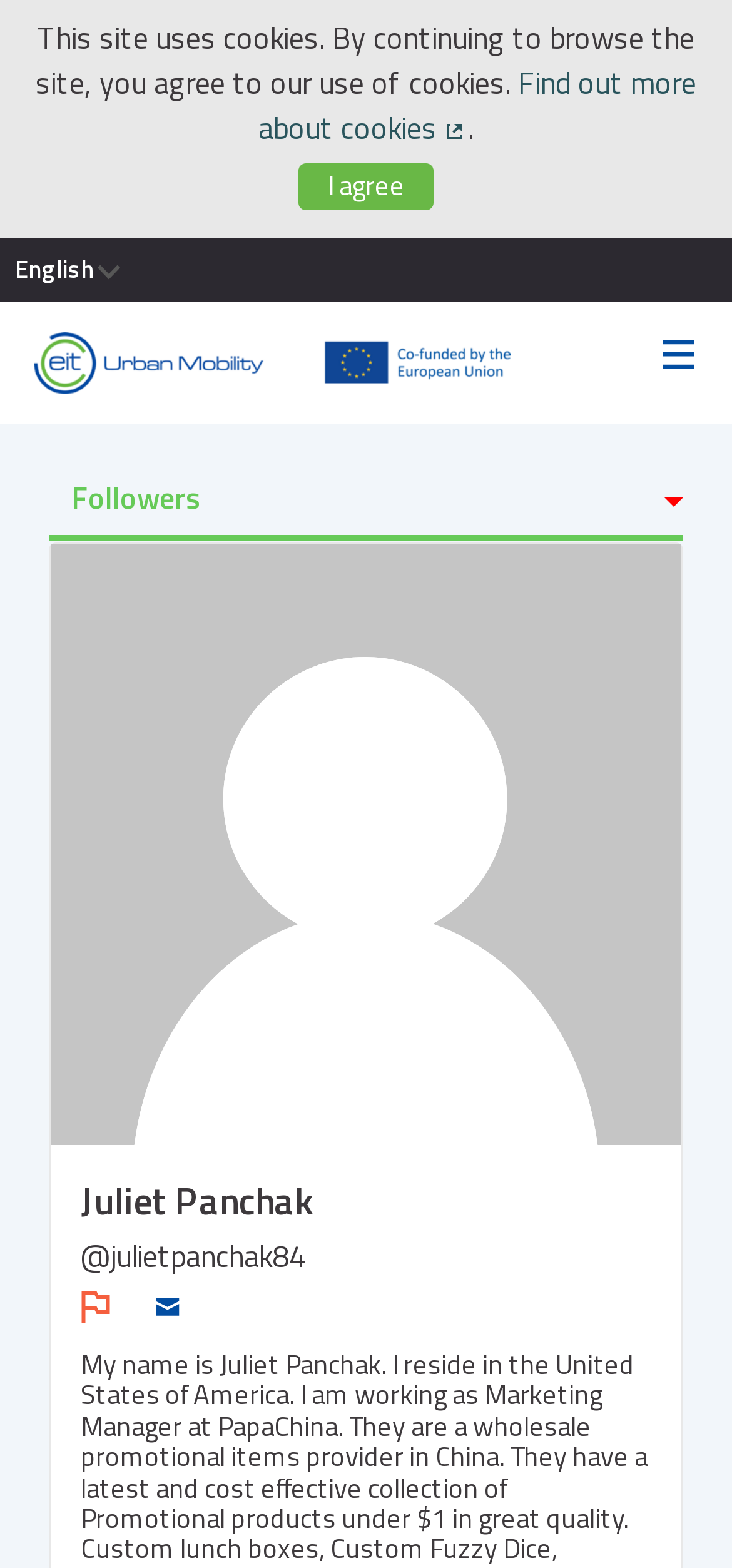Please examine the image and provide a detailed answer to the question: How many links are available in the navigation menu?

I can see a navigation menu with links to 'Activity', 'Badges', 'Follows', and 'Followers', which makes a total of 4 links.